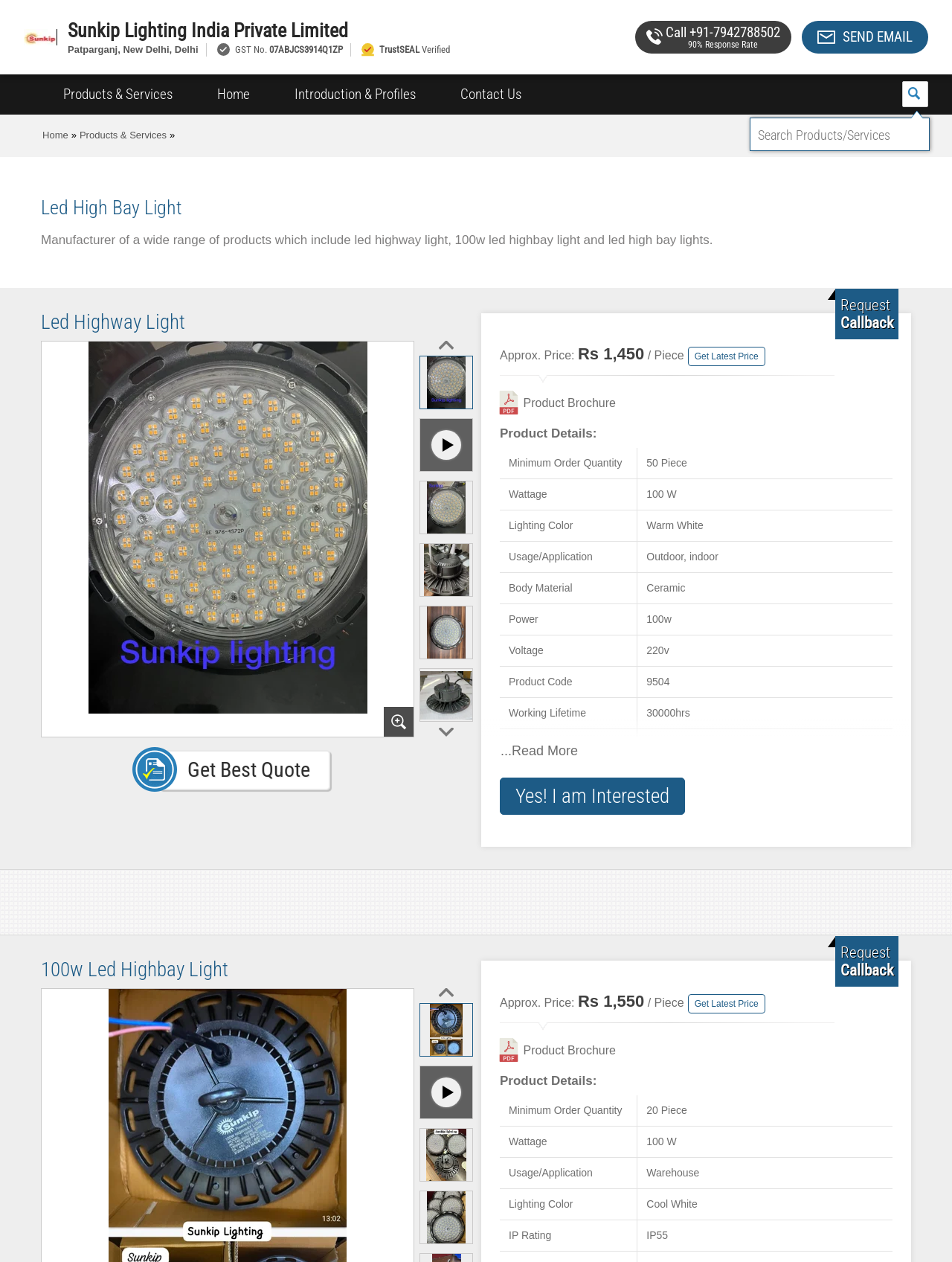Please identify the bounding box coordinates of the element I need to click to follow this instruction: "Get the best quote for Led Highway Light".

[0.197, 0.6, 0.326, 0.62]